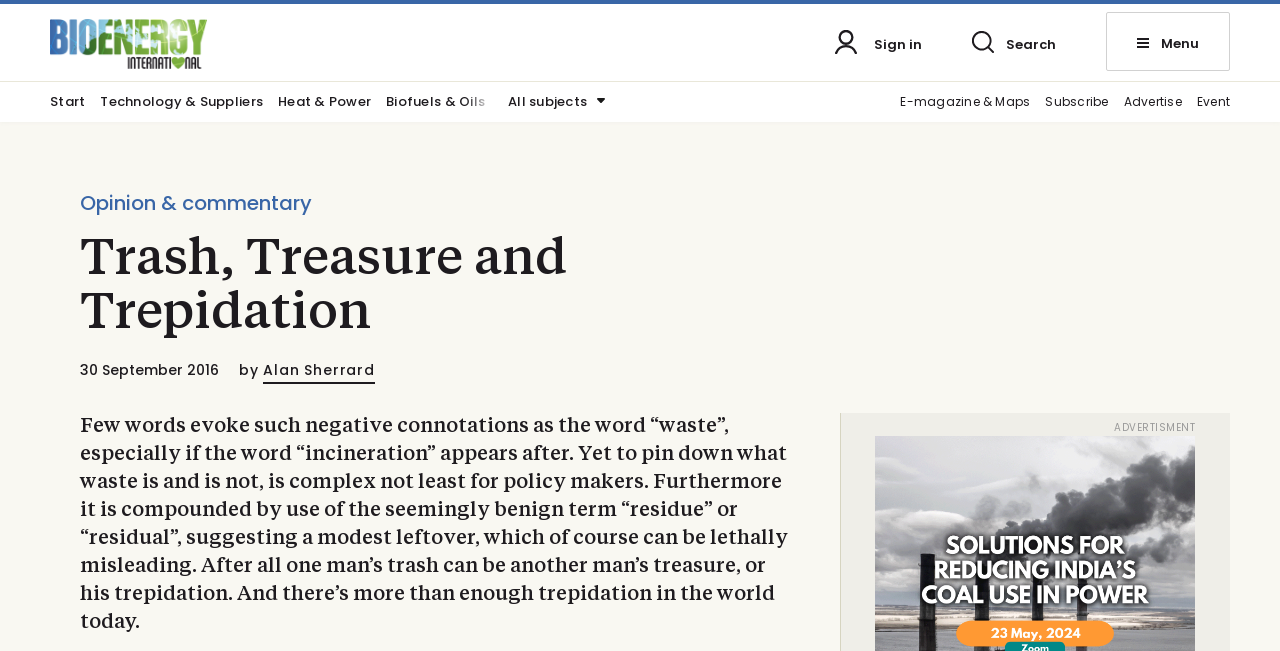What is the name of the website?
Give a single word or phrase as your answer by examining the image.

Bioenergy International